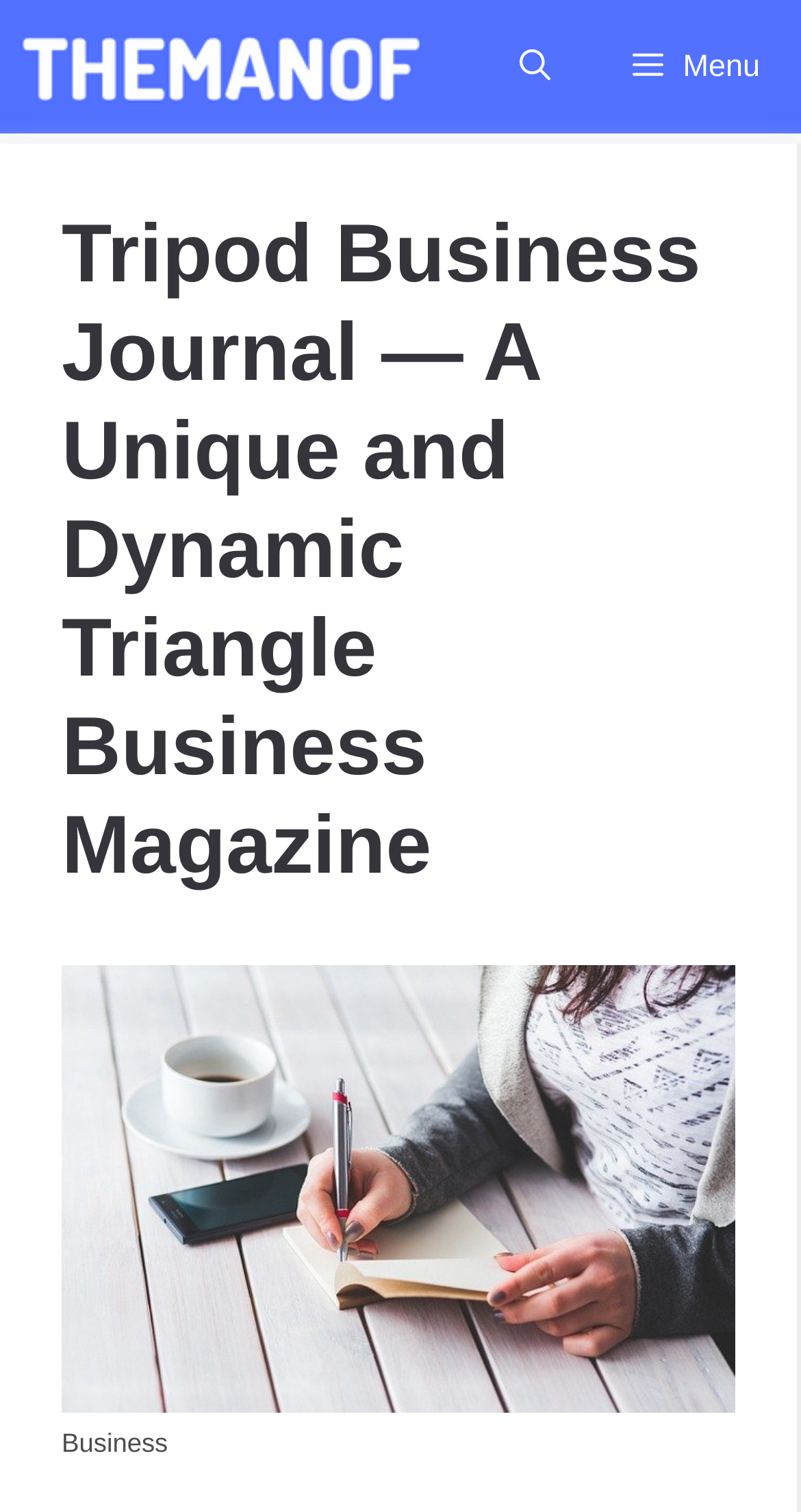Answer the question in a single word or phrase:
What is the function of the link with the text 'Open Search Bar'?

To open the search bar